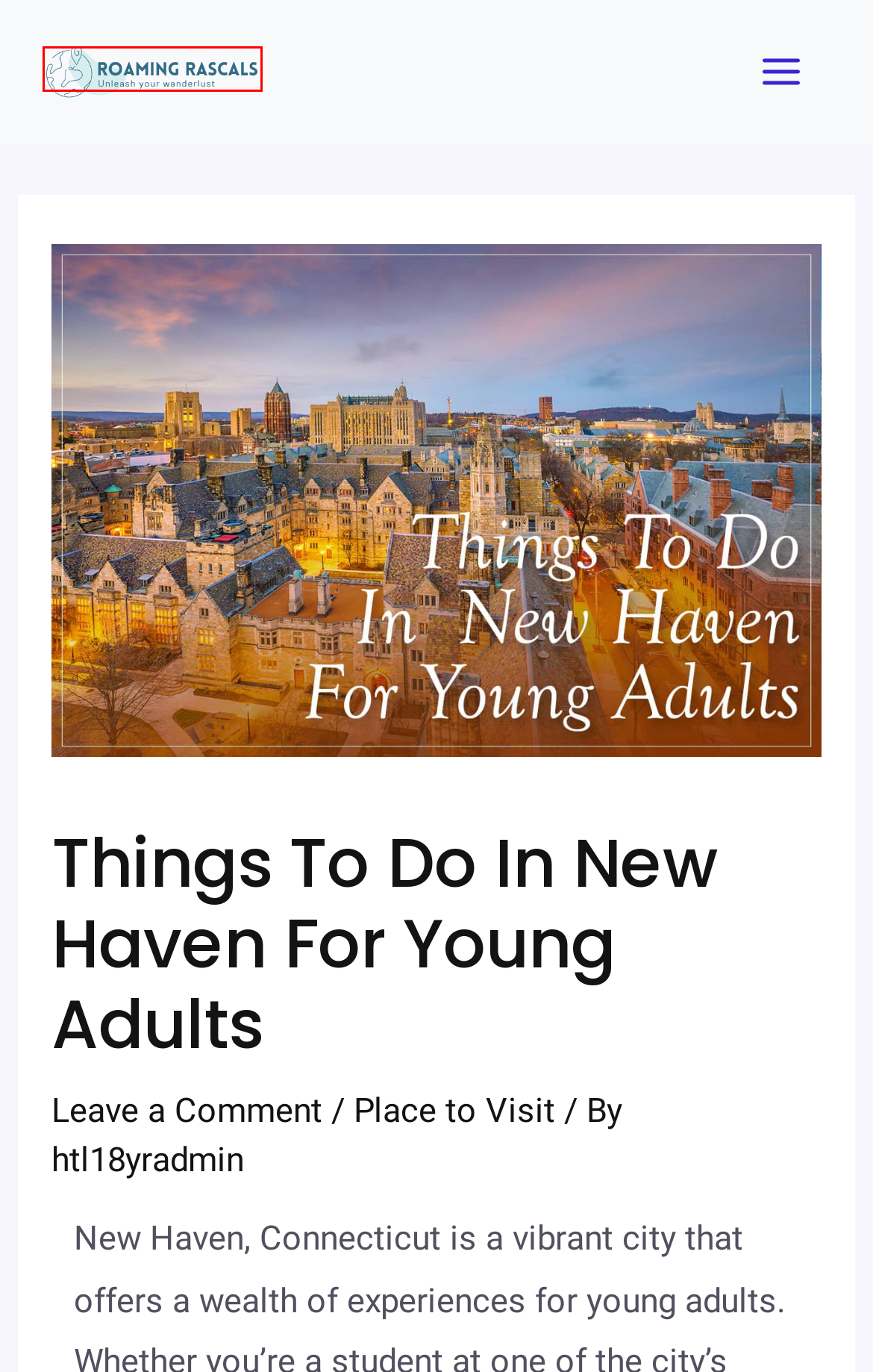Given a screenshot of a webpage with a red bounding box highlighting a UI element, determine which webpage description best matches the new webpage that appears after clicking the highlighted element. Here are the candidates:
A. Arizona Hotels With 18+ Check-in - Hotels For 18 Year Olds
B. Hotels With 18+ Check-In Near me - Hotels For 18 Year Olds
C. Sitemap - Hotels For 18 Year Olds
D. Utah Hotels With 18+ Check-in - Hotels For 18 Year Olds
E. htl18yradmin, Author at Hotels For 18 Year Olds
F. North Carolina Hotels With 18+ Check-in - Hotels For 18 Year Olds
G. Place to Visit Archives - Hotels For 18 Year Olds
H. South Carolina Hotels With 18+ Check-in - Hotels For 18 Year Olds

B